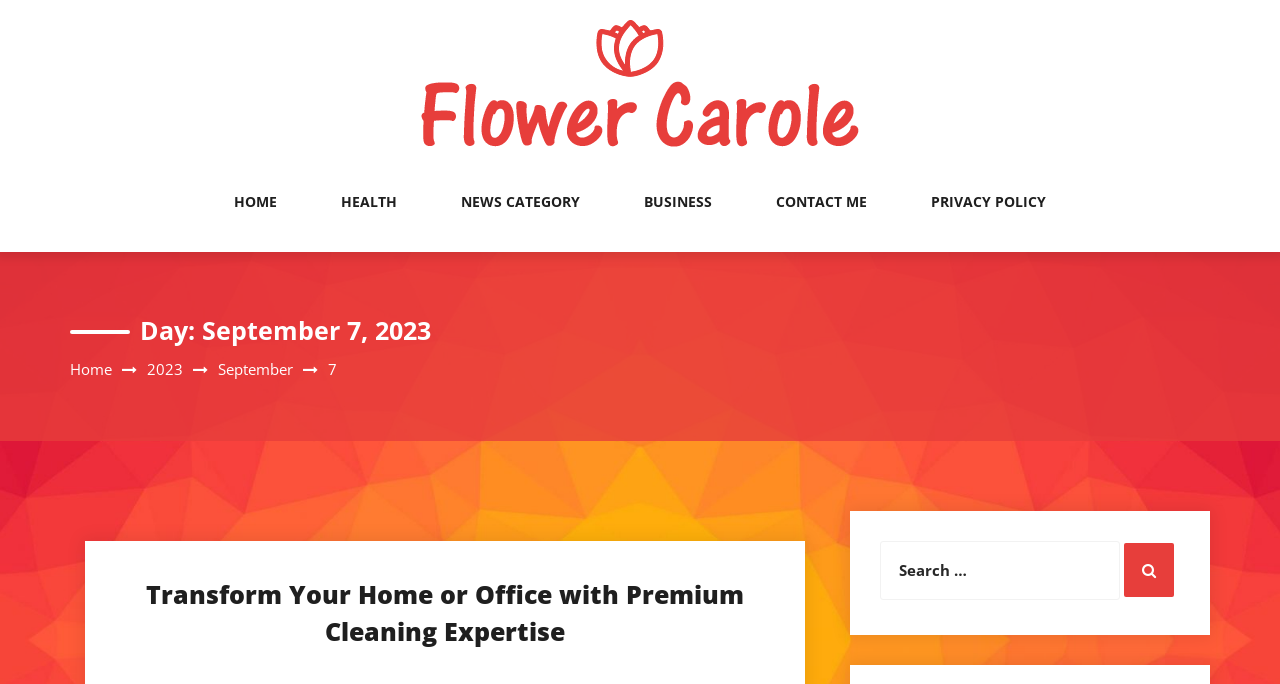Use a single word or phrase to answer the following:
What is the date mentioned on the webpage?

September 7, 2023